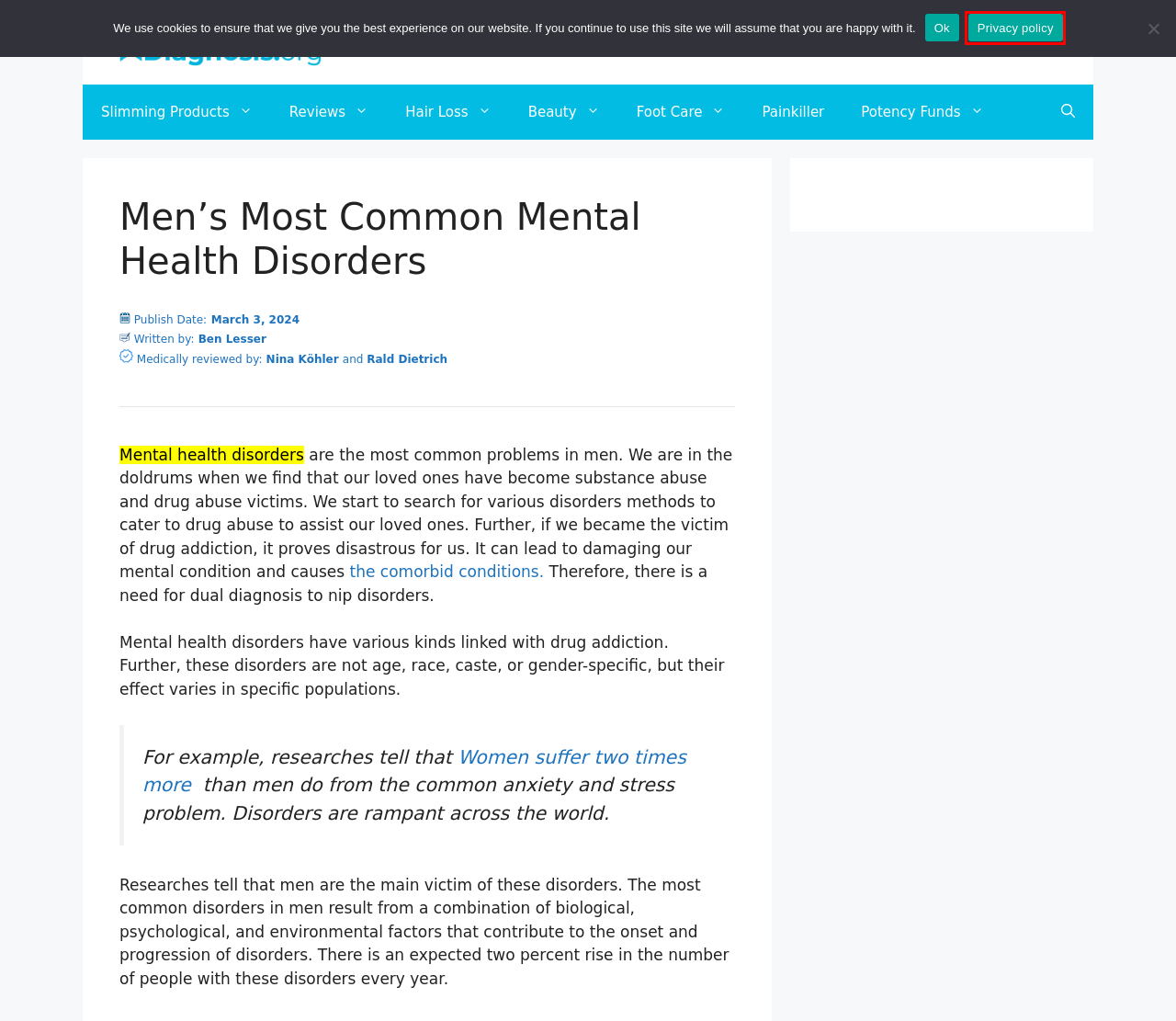Look at the screenshot of a webpage, where a red bounding box highlights an element. Select the best description that matches the new webpage after clicking the highlighted element. Here are the candidates:
A. Ralf Dietrich Facharzt für Allgemeinmedizin - Dualdiagnosis.org
B. Privacy Policy | Dual Diagnosis
C. Nina Köhler medizinischer Gutachter und ausgebildete Ärztin - Dualdiagnosis.org
D. Facts & Statistics | Anxiety and Depression Association of America, ADAA
E. Ben Lesser Autor für Gesundheit, Fitness und Medizin - Dualdiagnosis.org
F. Home | Dual Diagnosis
G. Achtung ! Cordyceps im Härtetest ➔ 10 Produkte im Vergleich »2024«
H. Achtung ! Hepafar Forte im Härtetest ➔ Erfahrungen & Testurteil

B